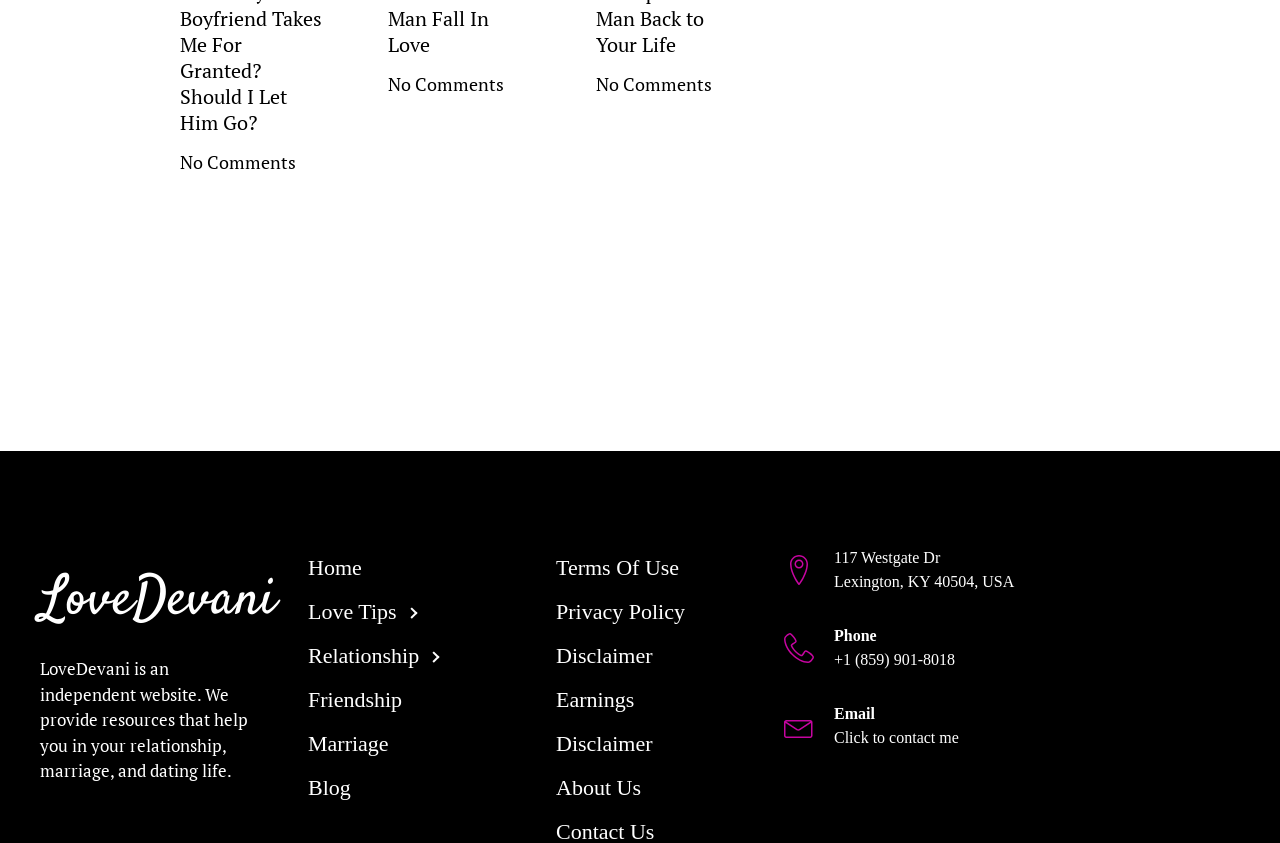Please specify the bounding box coordinates of the clickable region to carry out the following instruction: "contact us". The coordinates should be four float numbers between 0 and 1, in the format [left, top, right, bottom].

[0.652, 0.862, 0.749, 0.89]